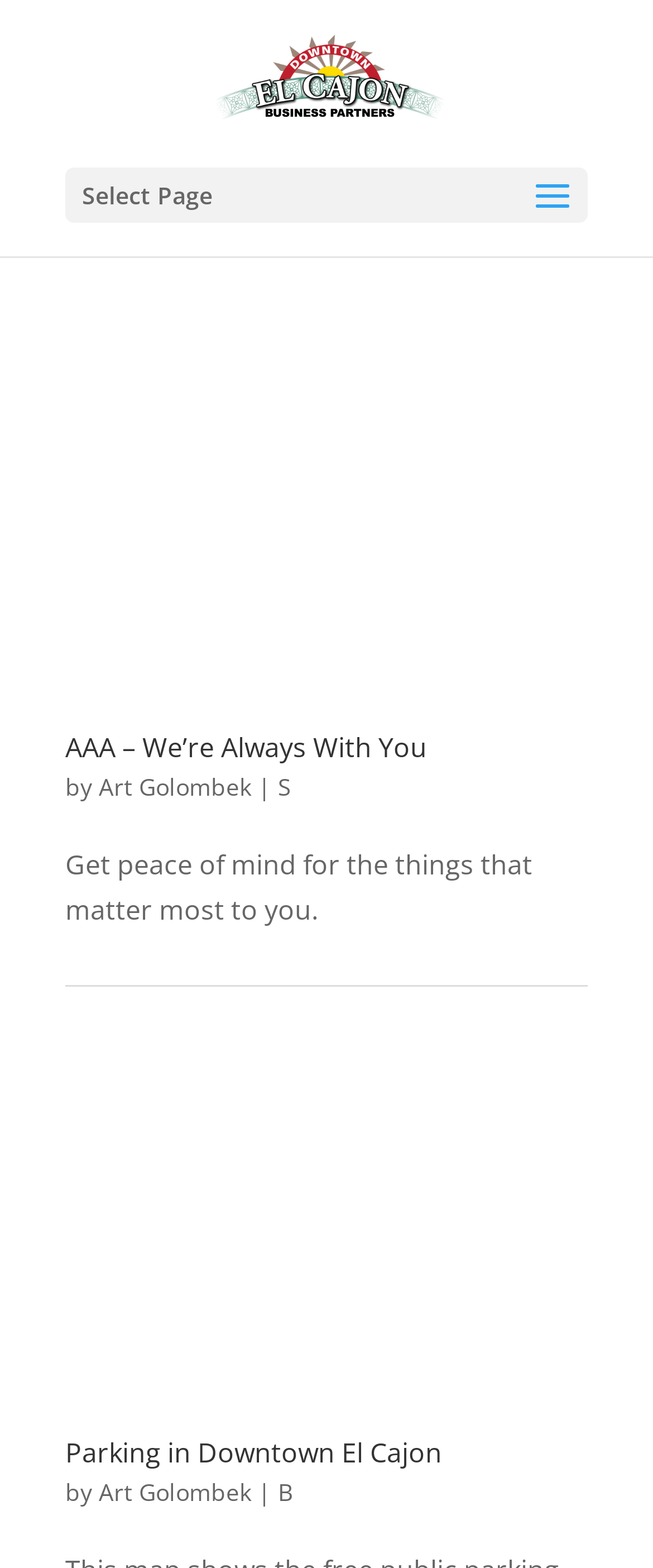Answer the following query concisely with a single word or phrase:
How many articles are on this page?

2